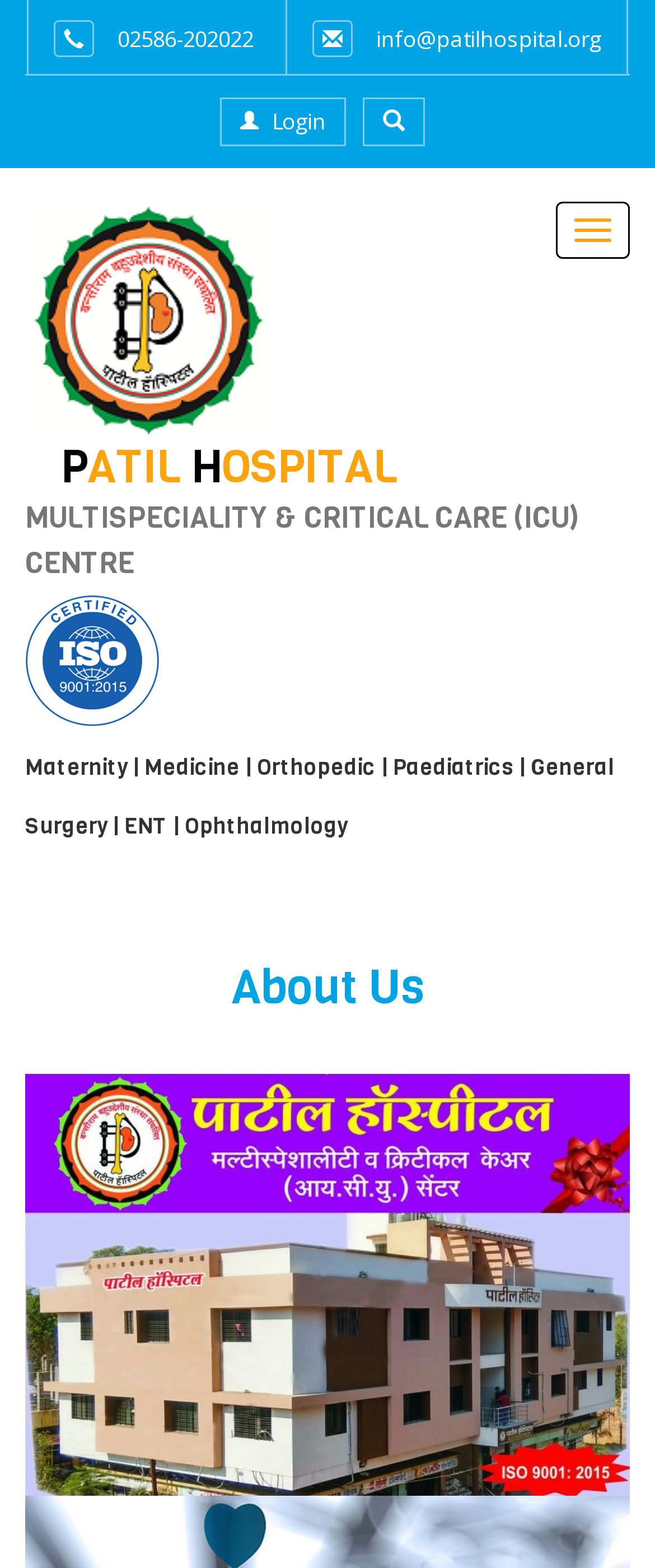What is the name of the hospital?
Look at the image and respond with a single word or a short phrase.

Patil Hospital